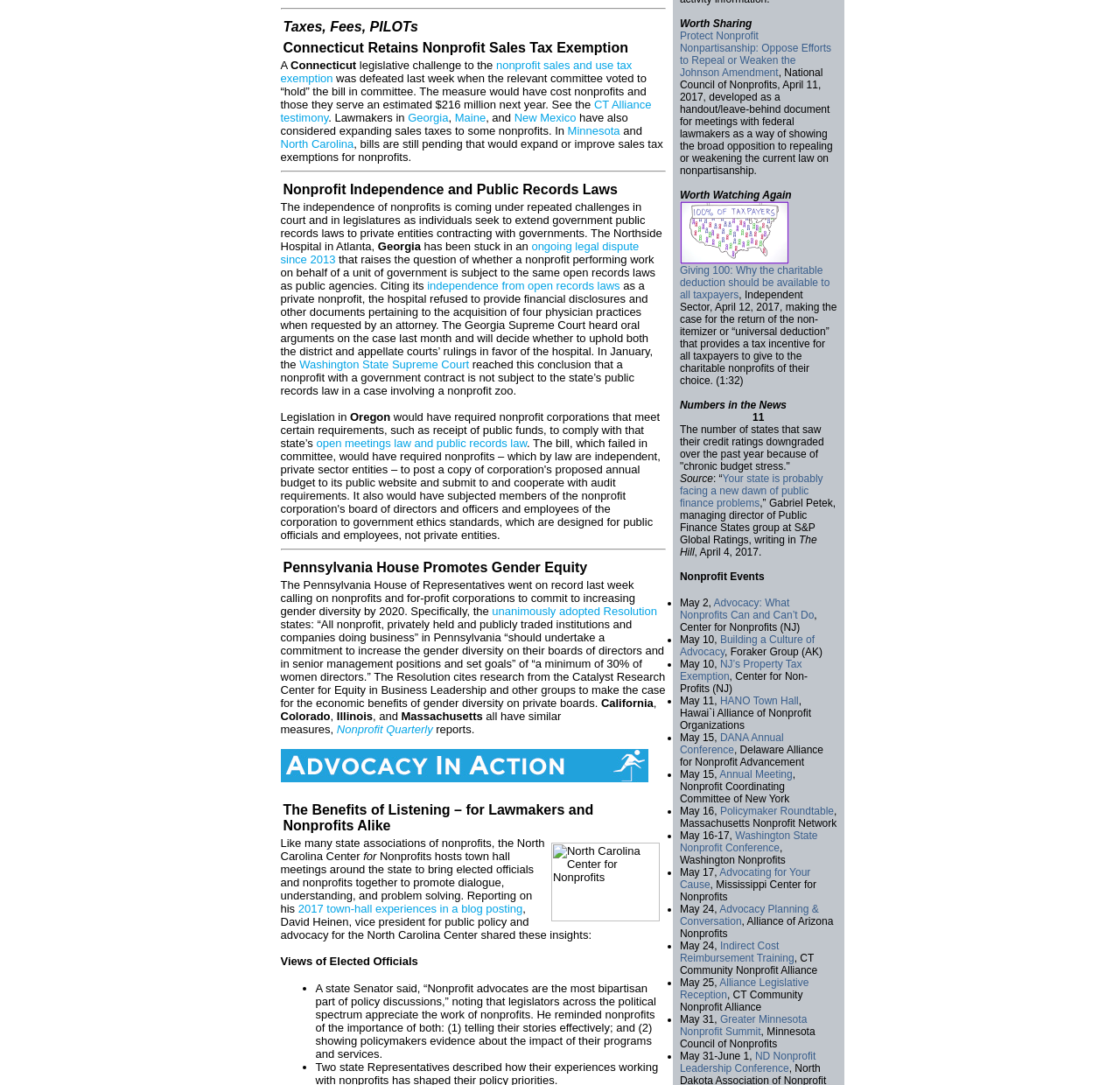How many states are mentioned in the article?
Look at the webpage screenshot and answer the question with a detailed explanation.

After carefully reading the article, I found that the following states are mentioned: Connecticut, Georgia, Maine, Minnesota, New Mexico, North Carolina, Oregon, Pennsylvania, and Washington. Therefore, the answer is 9.